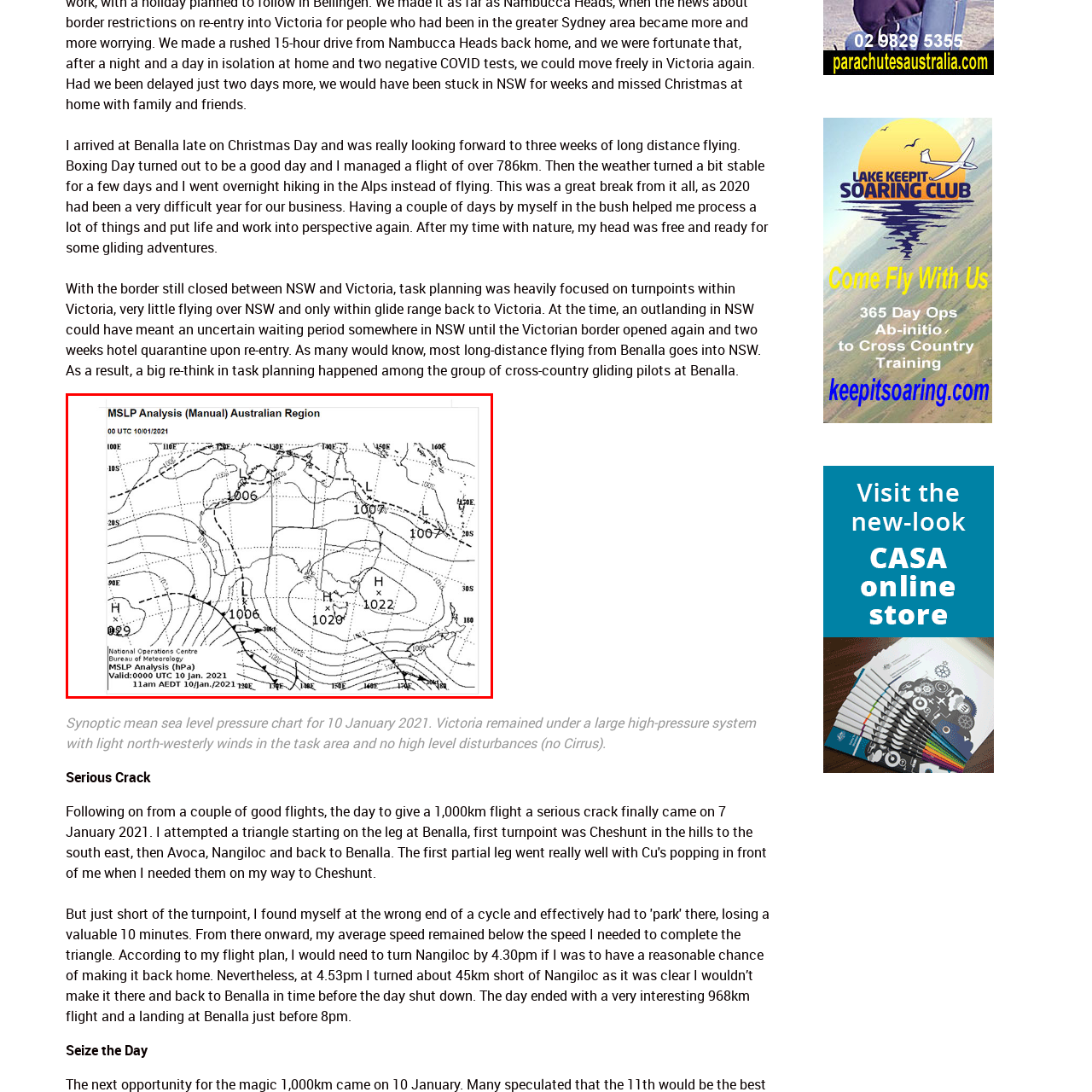What time are the observations recorded?
Look closely at the image within the red bounding box and respond to the question with one word or a brief phrase.

00 UTC